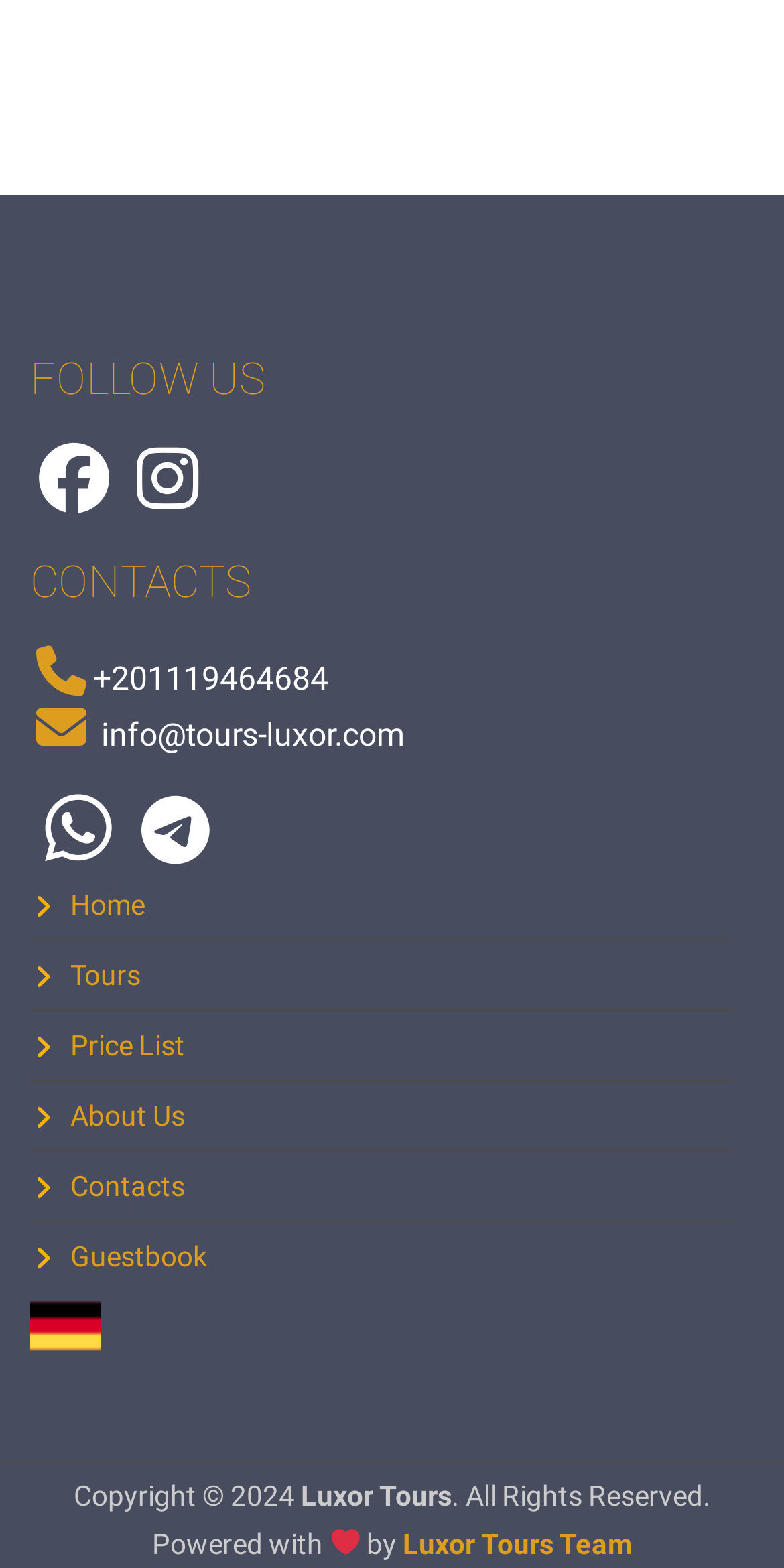Can you pinpoint the bounding box coordinates for the clickable element required for this instruction: "Contact us via phone"? The coordinates should be four float numbers between 0 and 1, i.e., [left, top, right, bottom].

[0.119, 0.421, 0.419, 0.445]